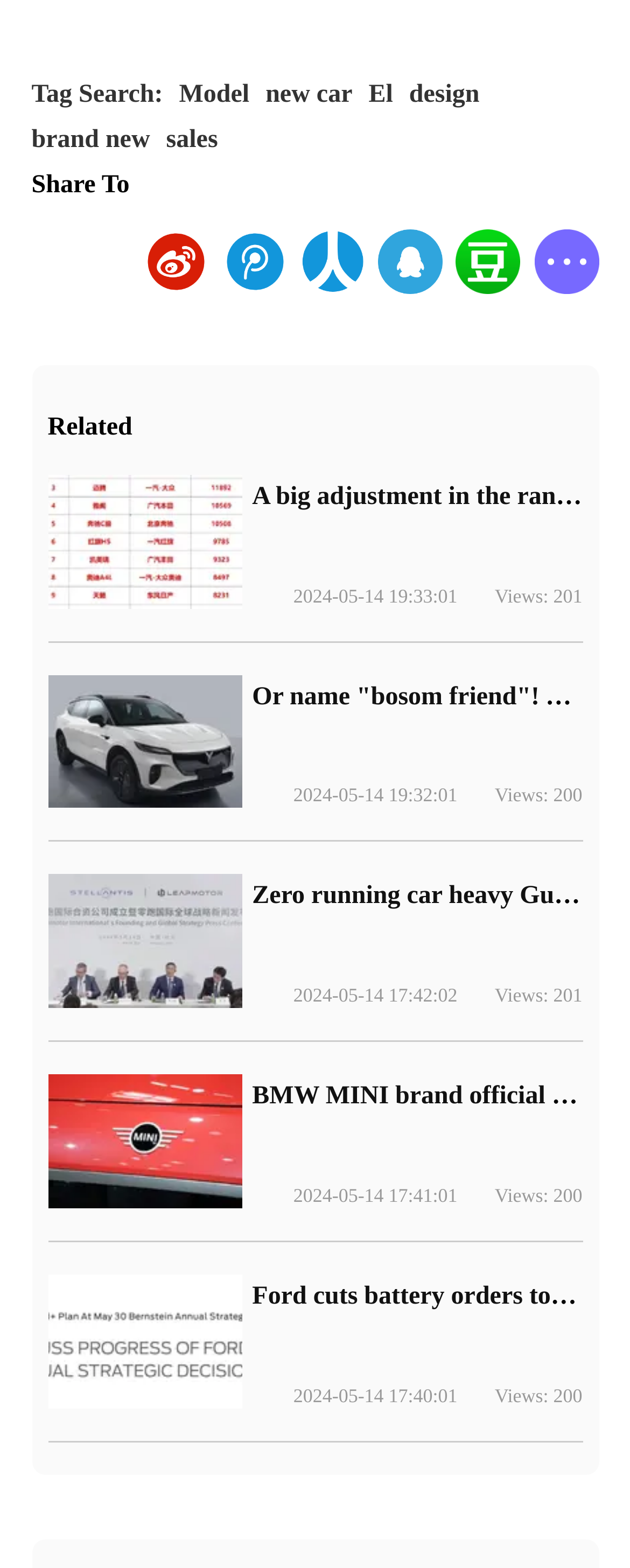Using the element description Tag Search:, predict the bounding box coordinates for the UI element. Provide the coordinates in (top-left x, top-left y, bottom-right x, bottom-right y) format with values ranging from 0 to 1.

[0.05, 0.052, 0.259, 0.07]